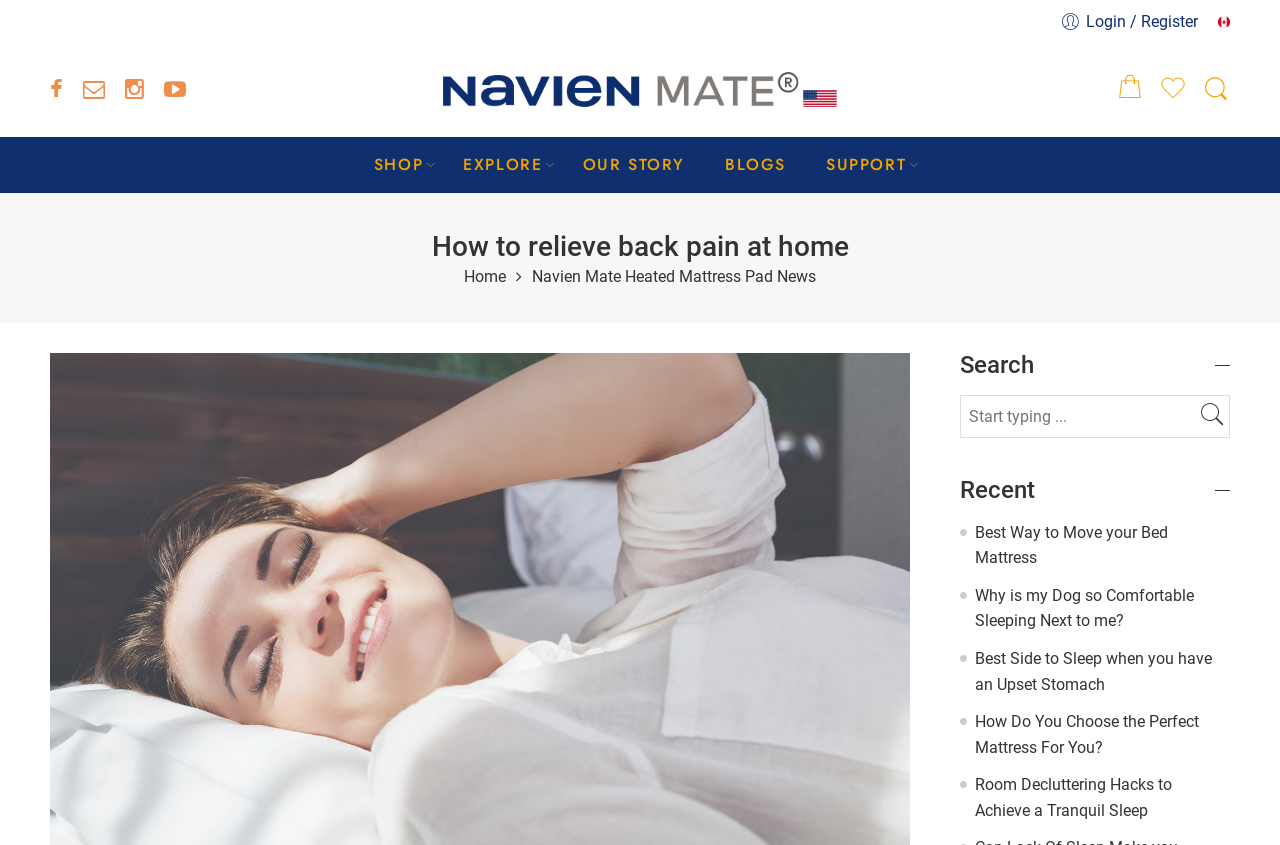How many social media links are present at the top right corner?
Refer to the image and give a detailed response to the question.

The social media links are located at the top right corner of the webpage, and they are represented by the icons 'r', 'f', and 'm'. Therefore, there are 3 social media links present.